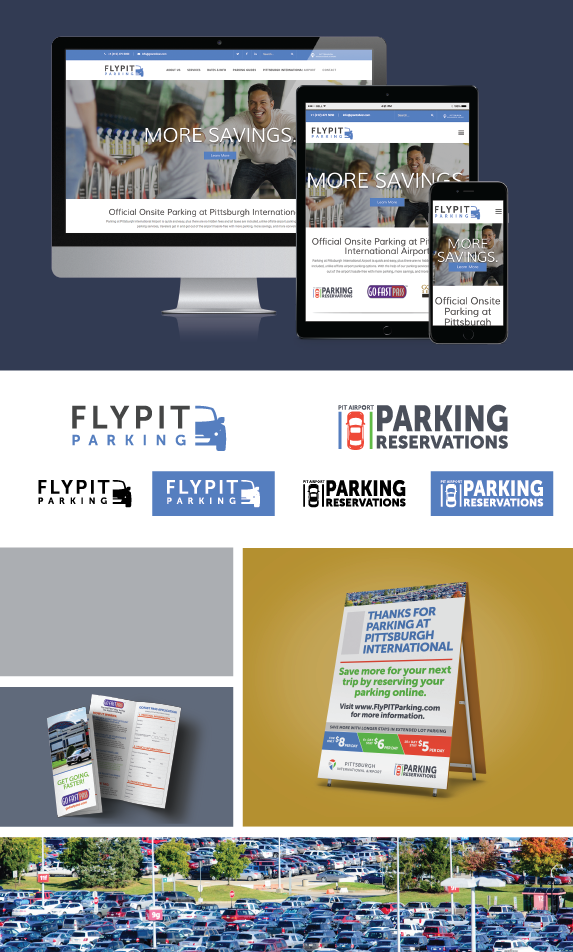What is advertised on the informative sign?
Look at the image and answer with only one word or phrase.

Benefits of reserving parking online